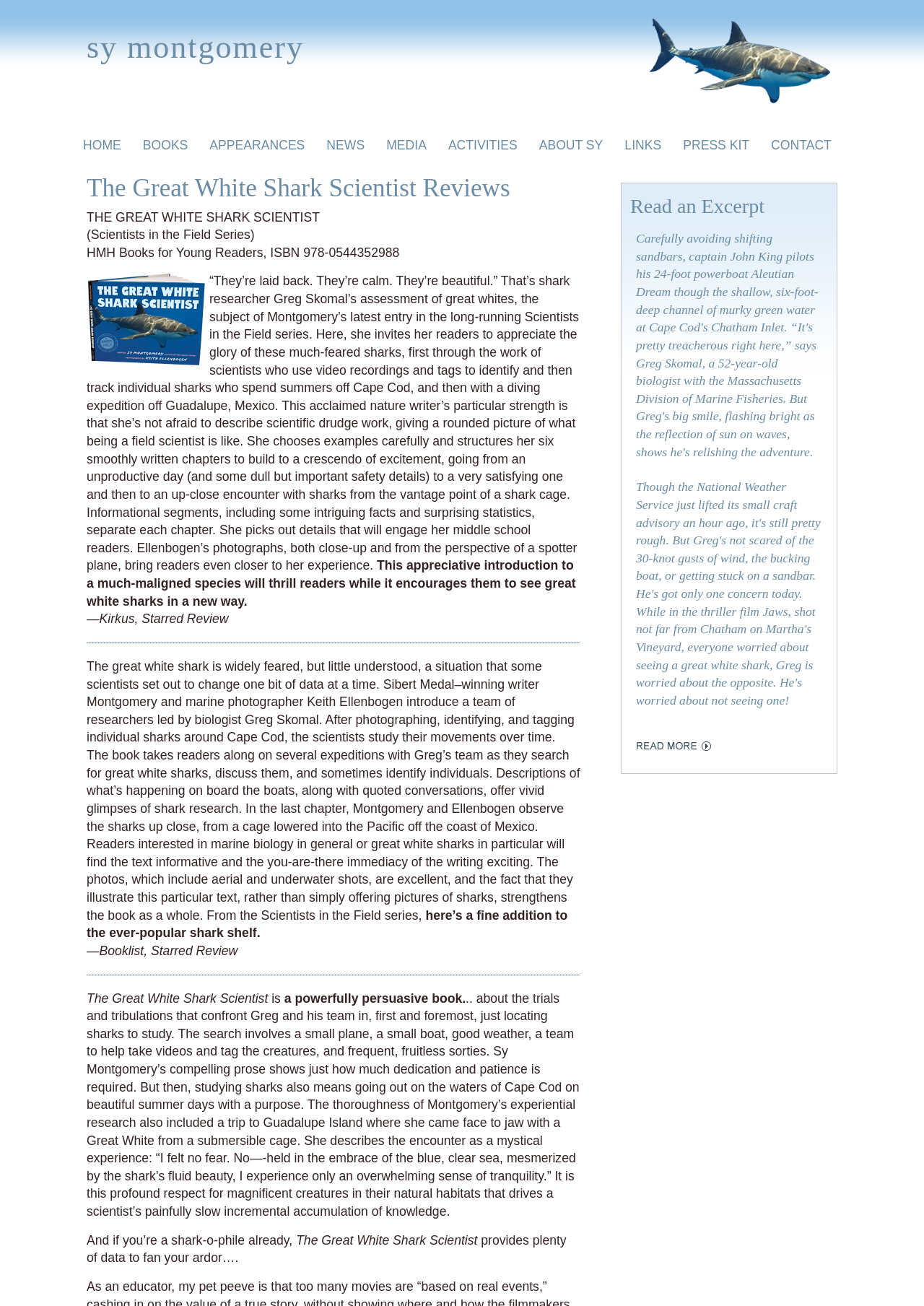From the details in the image, provide a thorough response to the question: What is the ISBN of the book?

The ISBN of the book can be found in the text 'HMH Books for Young Readers, ISBN 978-0544352988' which is mentioned in the description of the book.